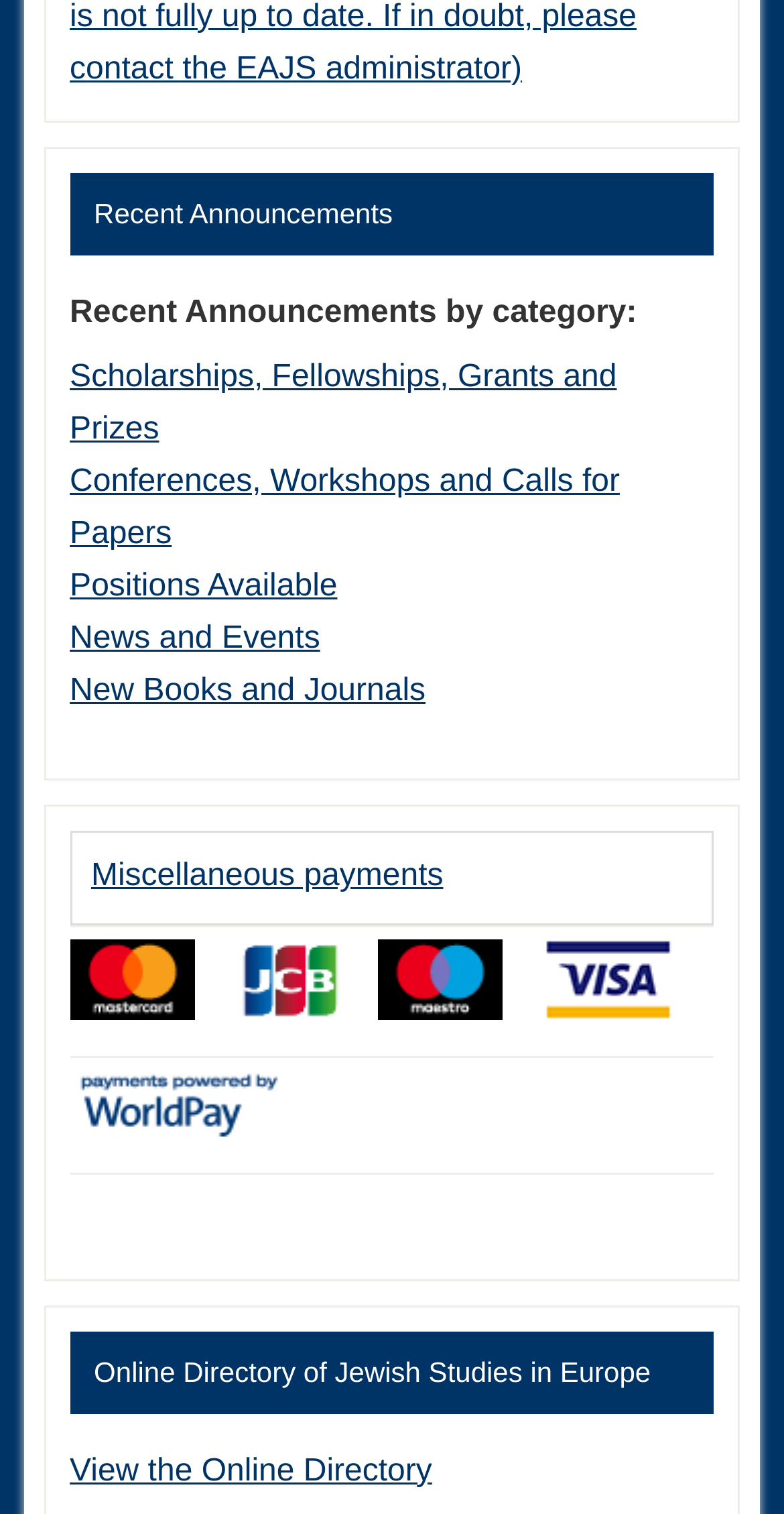Give the bounding box coordinates for the element described by: "Leave a comment".

None